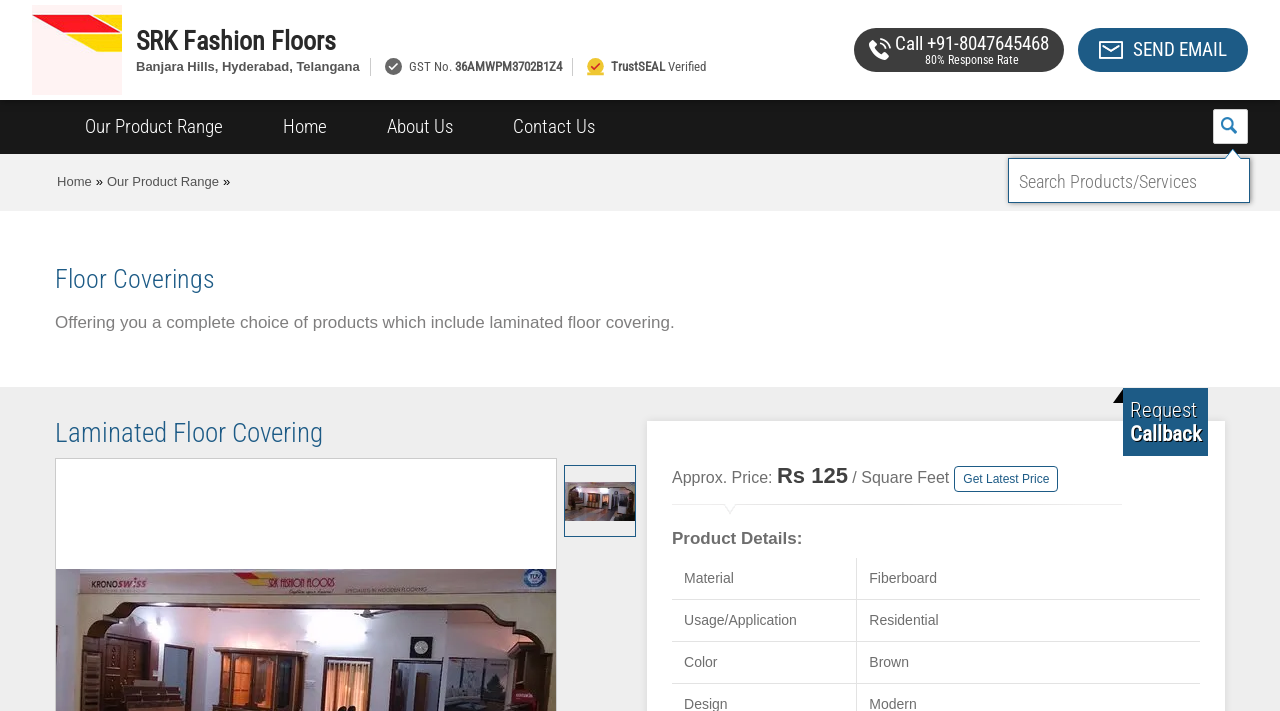Can you identify the bounding box coordinates of the clickable region needed to carry out this instruction: 'Read about the law firm's disclaimer'? The coordinates should be four float numbers within the range of 0 to 1, stated as [left, top, right, bottom].

None